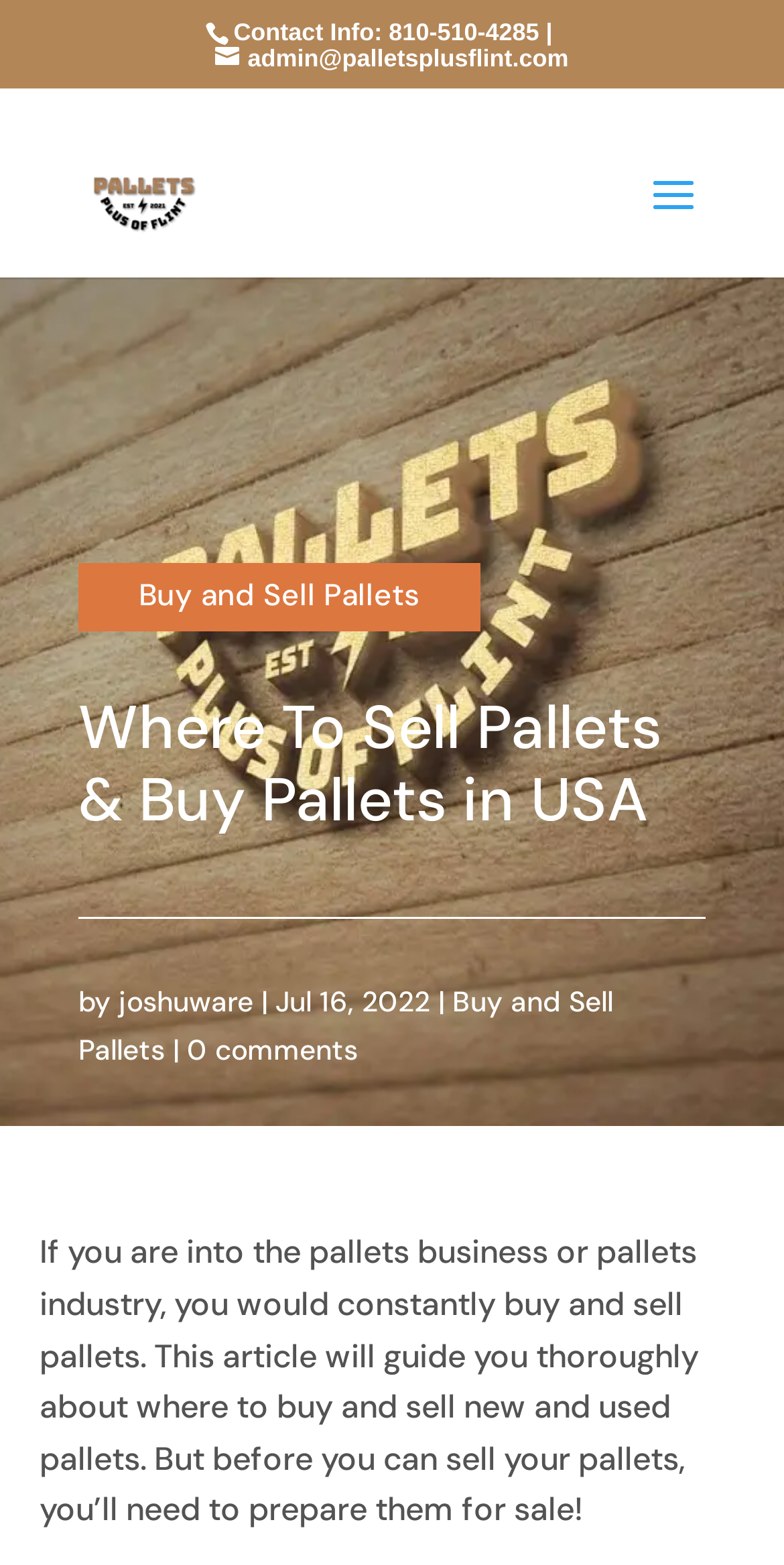What is the name of the company?
Answer the question with a single word or phrase, referring to the image.

Pallets Plus Of Flint